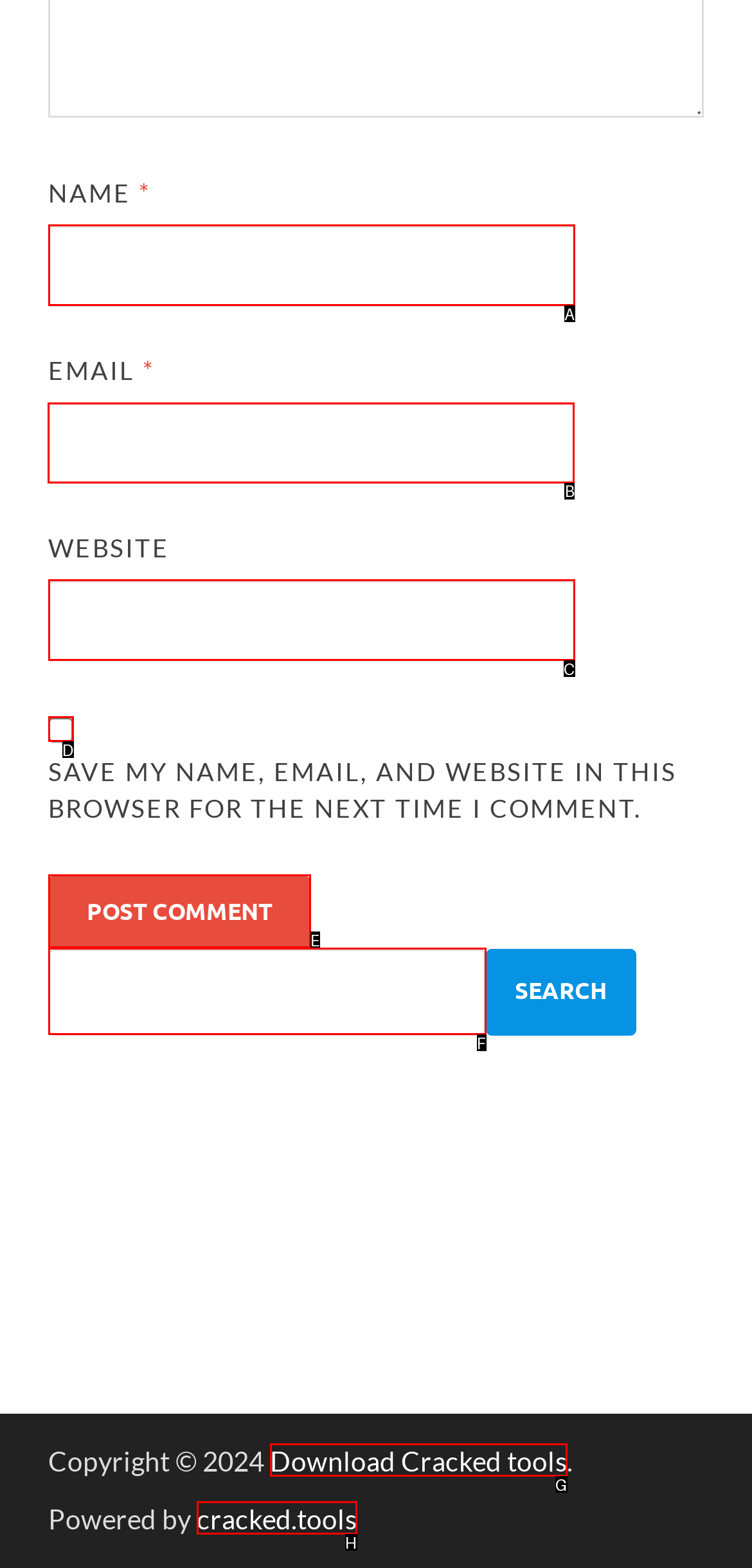Choose the correct UI element to click for this task: Input your email Answer using the letter from the given choices.

B